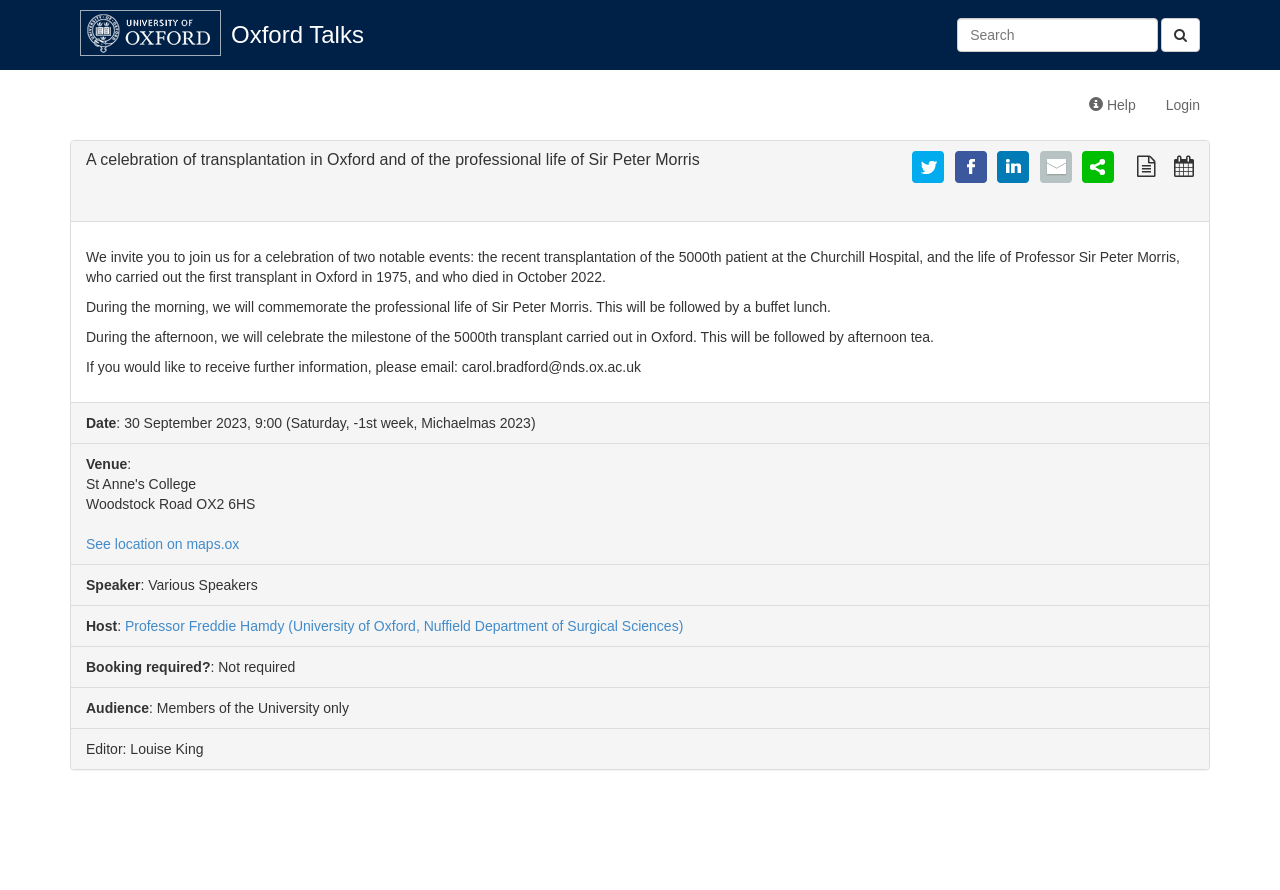Provide a short answer using a single word or phrase for the following question: 
Is booking required for the event?

Not required